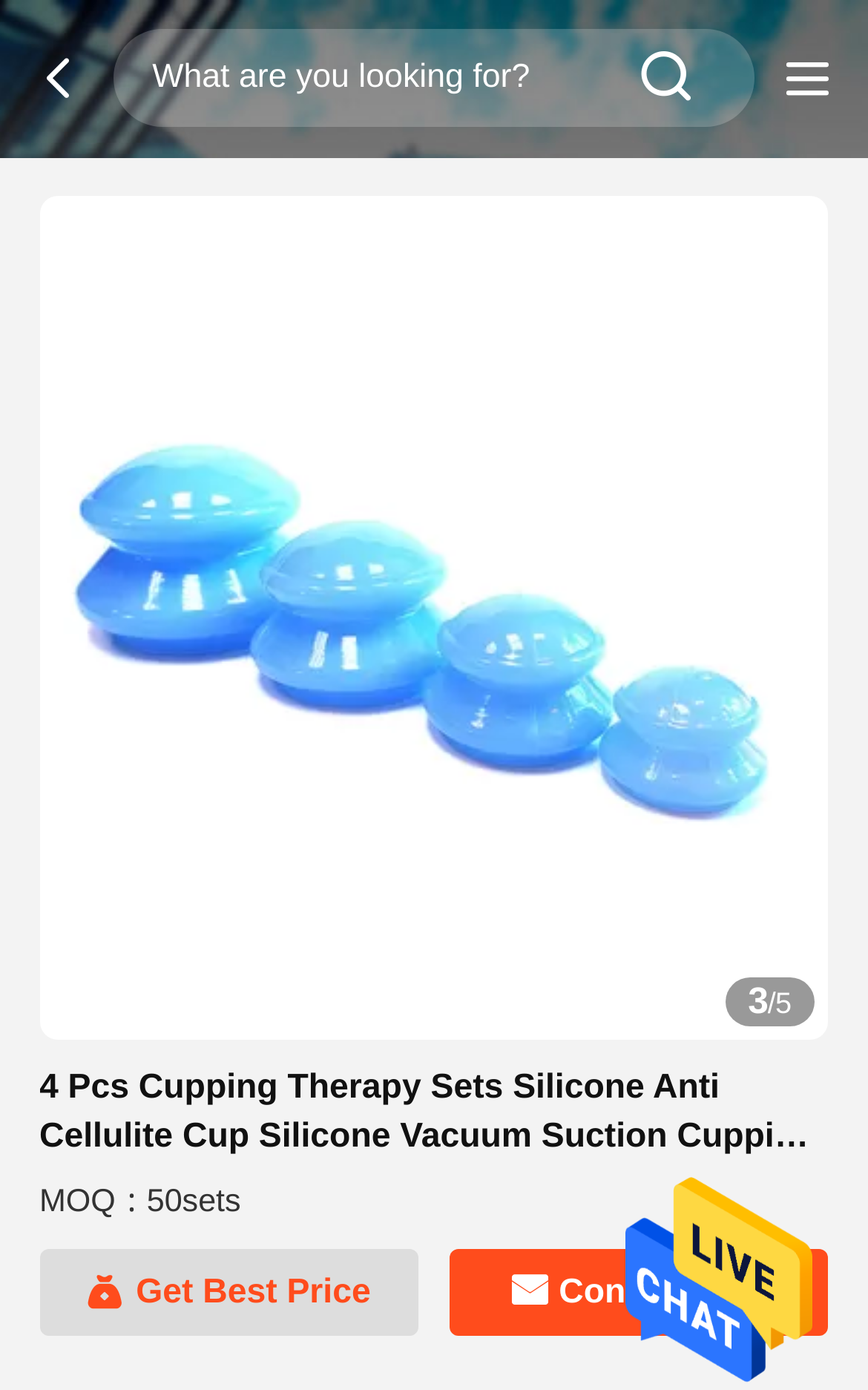Create an elaborate caption for the webpage.

The webpage appears to be a product page for a 4-piece cupping therapy set. At the top, there is a search bar with a search button to the right, accompanied by a small icon. Below the search bar, there is a large image of the product, taking up most of the width of the page.

Above the image, there is a small icon and a link to an unknown page. To the right of the image, there are two small pieces of text, one with a slash and the other with the number 5.

The product title, "4 Pcs Cupping Therapy Sets Silicone Anti Cellulite Cup Silicone Vacuum Suction Cupping Cups For Muscle And Pain", is displayed prominently below the image. Below the title, there is a line of text indicating the minimum order quantity (MOQ) of 50 sets.

To the right of the MOQ information, there are two buttons, one labeled "Get Best Price" and the other labeled "Contact Now". These buttons are likely calls to action for customers to inquire about the product.